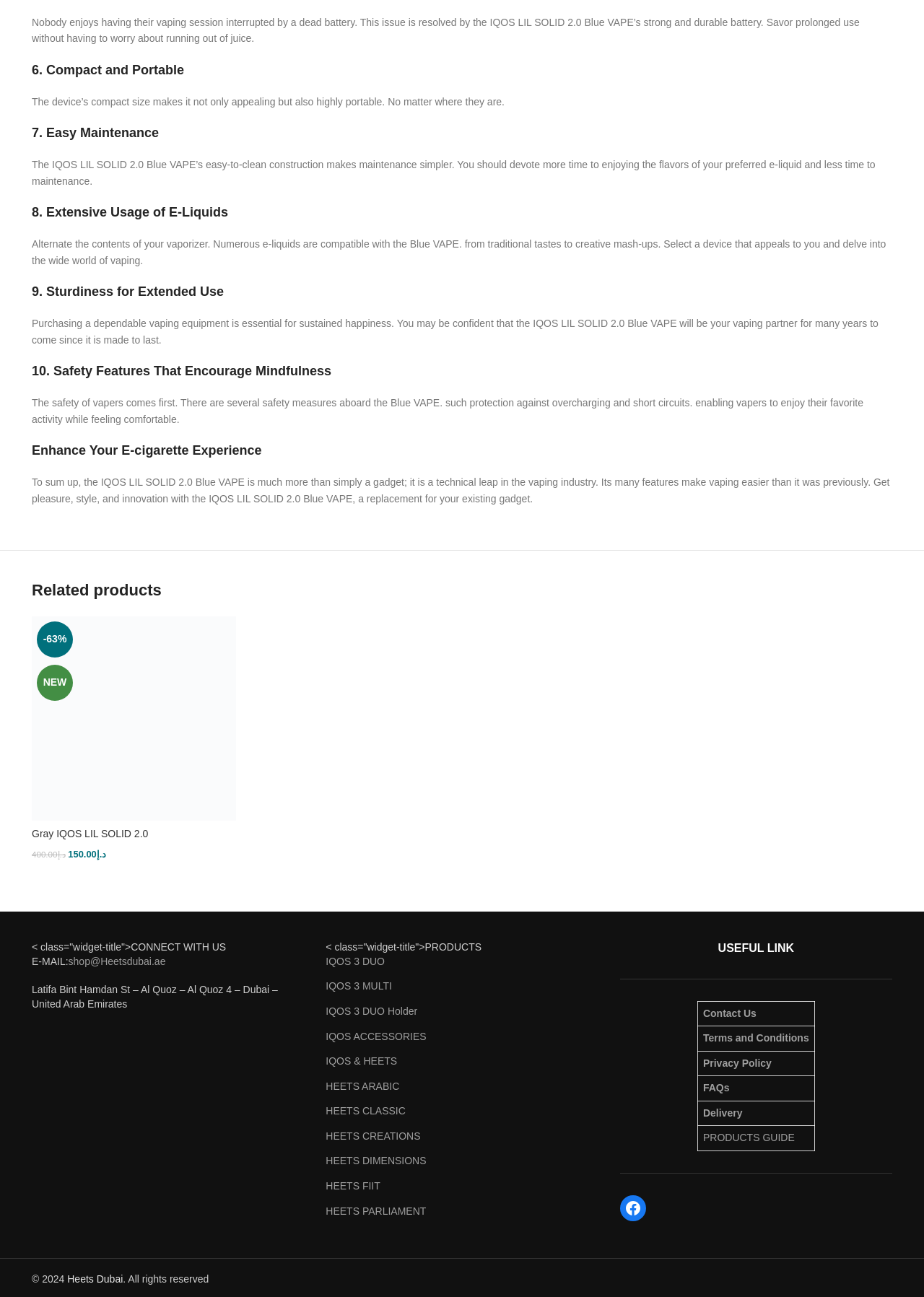Please answer the following question using a single word or phrase: 
What is the purpose of the IQOS LIL SOLID 2.0 Blue VAPE?

Vaping